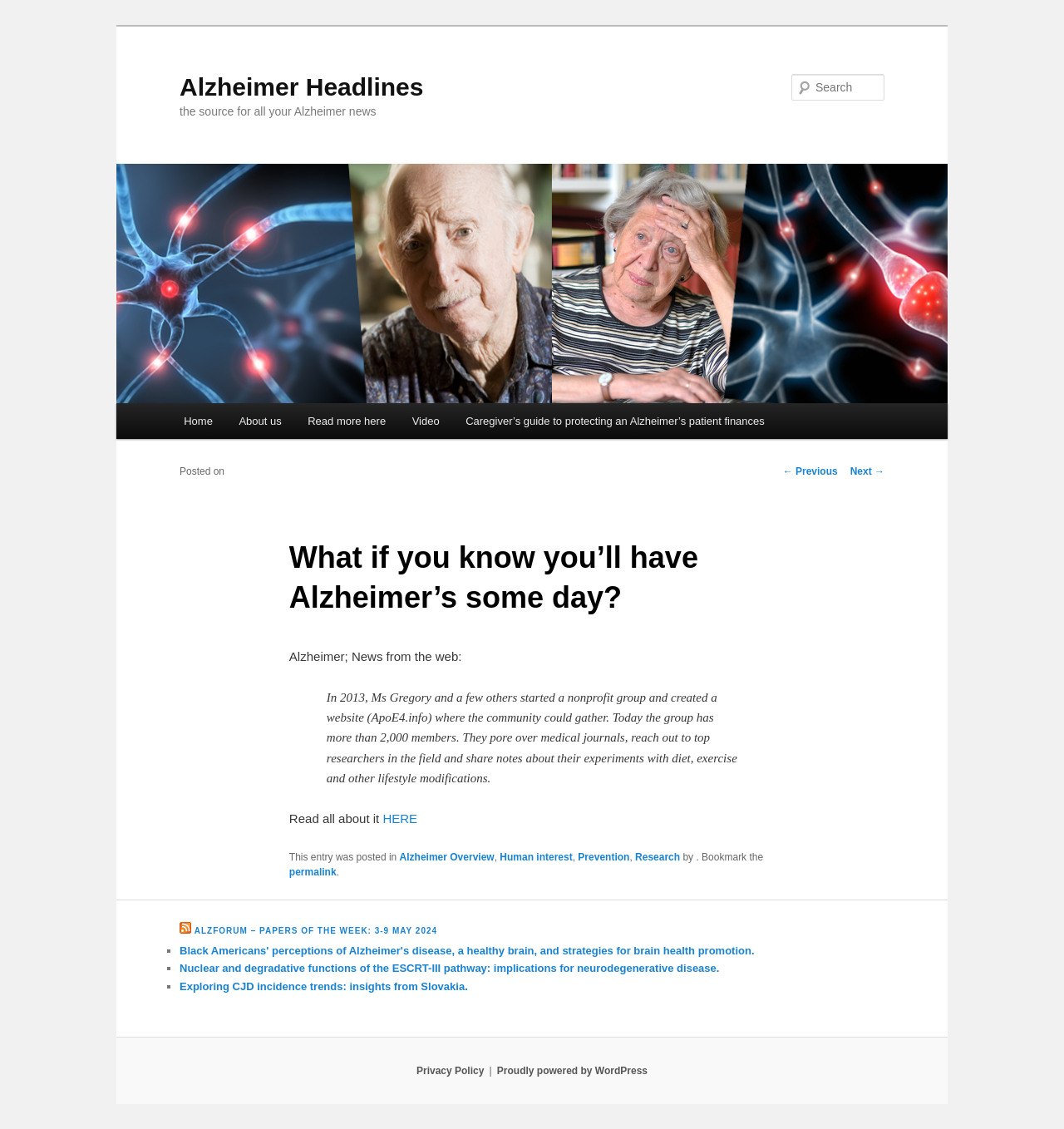Please locate the bounding box coordinates of the element that should be clicked to complete the given instruction: "Search for Alzheimer news".

[0.744, 0.066, 0.831, 0.089]